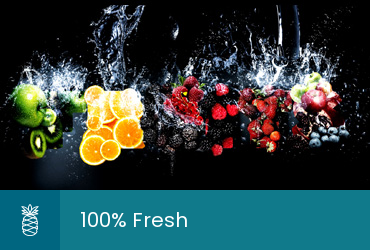What is the brand name associated with the image? Look at the image and give a one-word or short phrase answer.

Lite n' Appetite